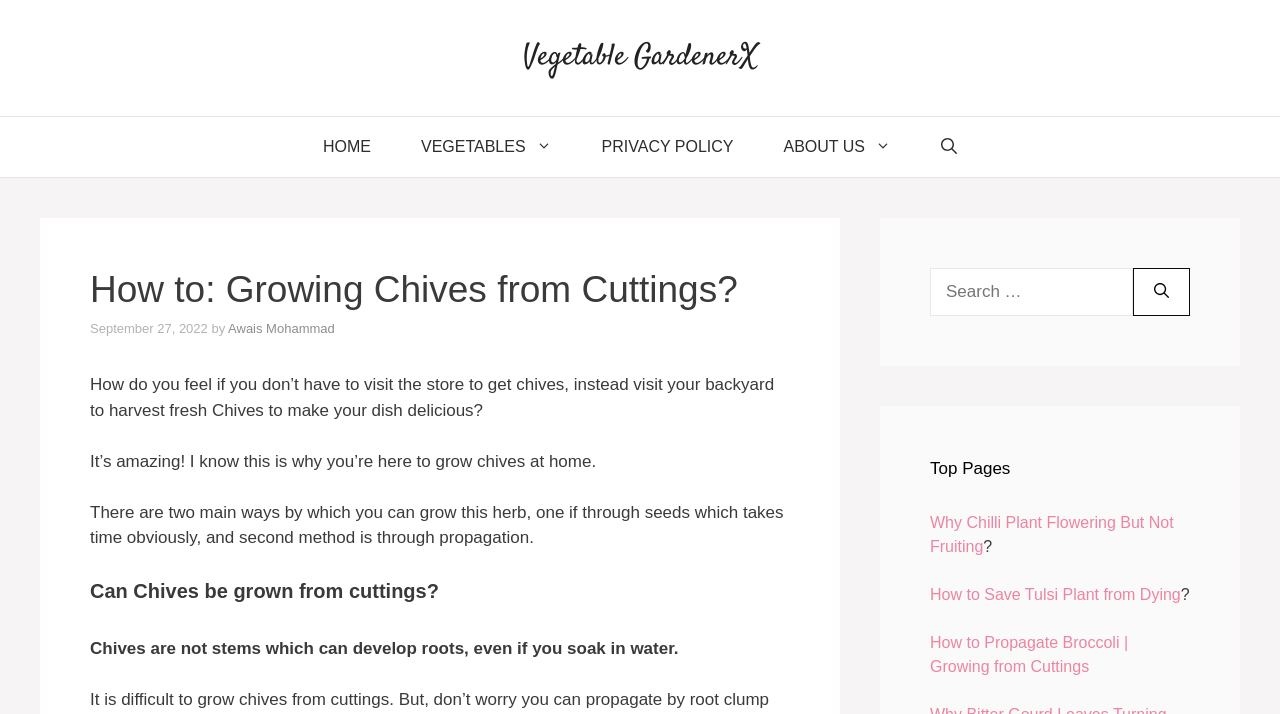Find the bounding box of the UI element described as: "Here’s to drinking more water!". The bounding box coordinates should be given as four float values between 0 and 1, i.e., [left, top, right, bottom].

None